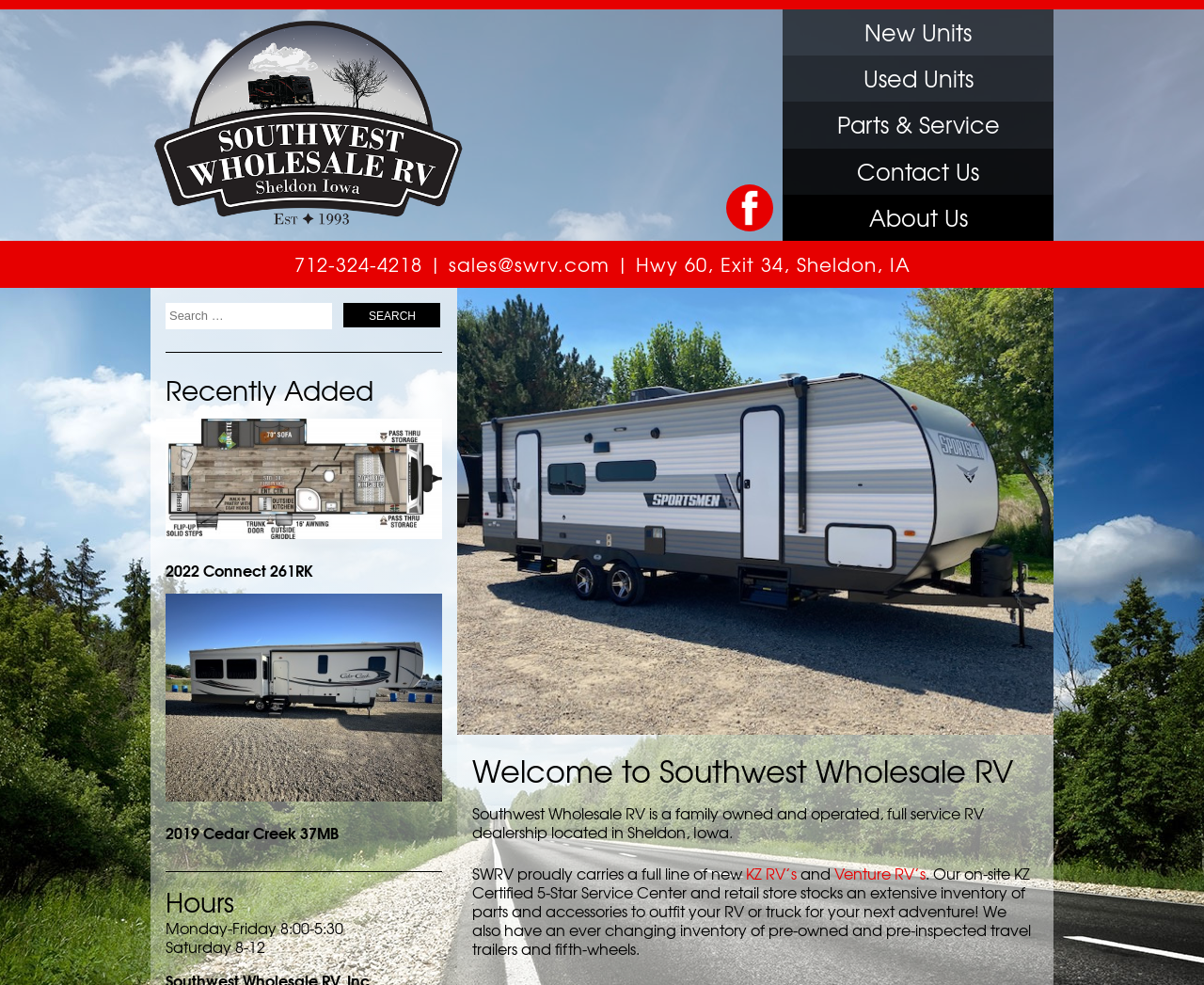Find the bounding box coordinates of the UI element according to this description: "Venture RV’s".

[0.693, 0.875, 0.769, 0.898]